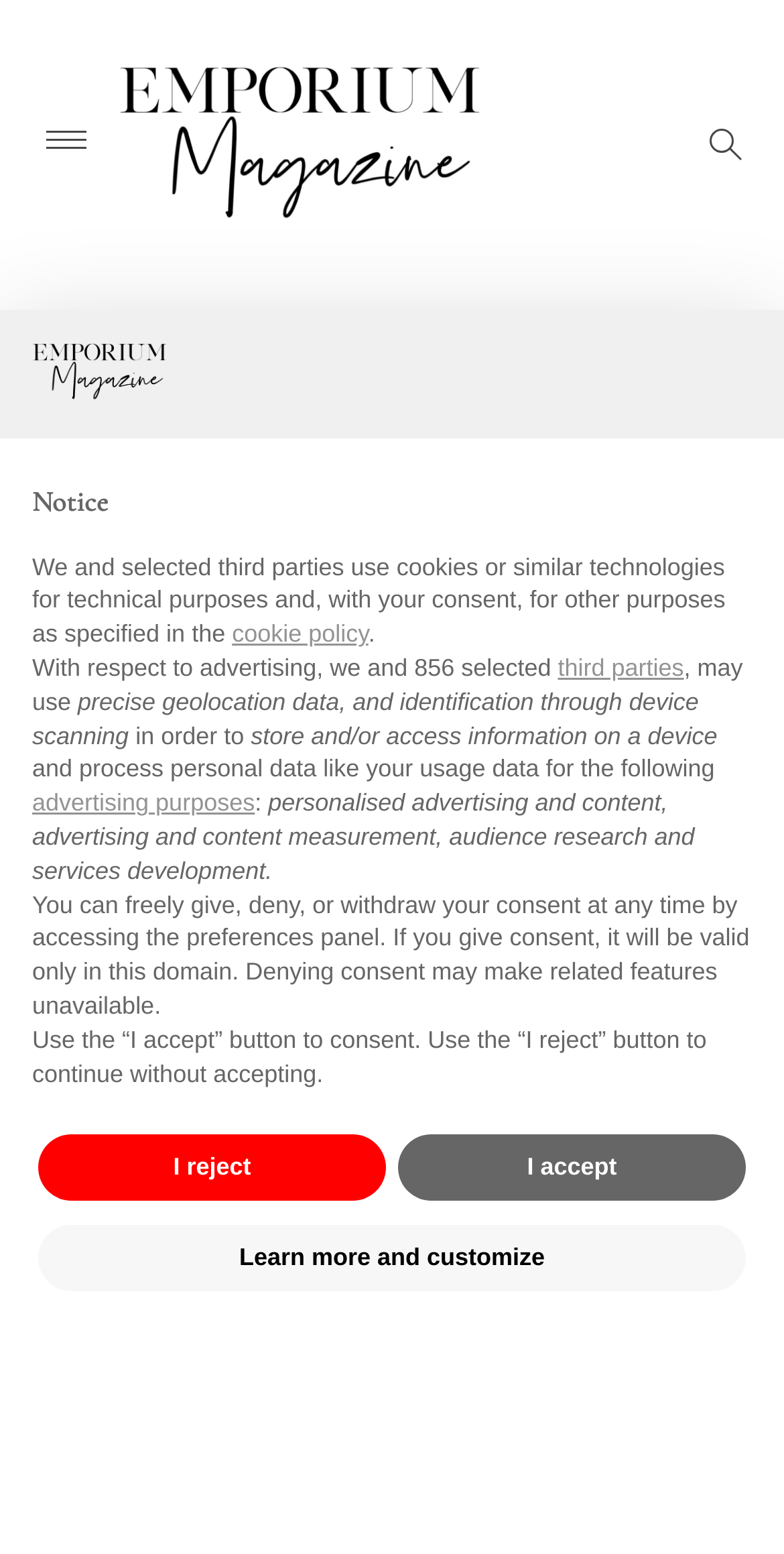What is the name of the magazine?
Please give a detailed and elaborate answer to the question.

I found the answer by looking at the link element with the text 'Emporium-Magazine' which is located in the primary menu, indicating that it is the name of the magazine.